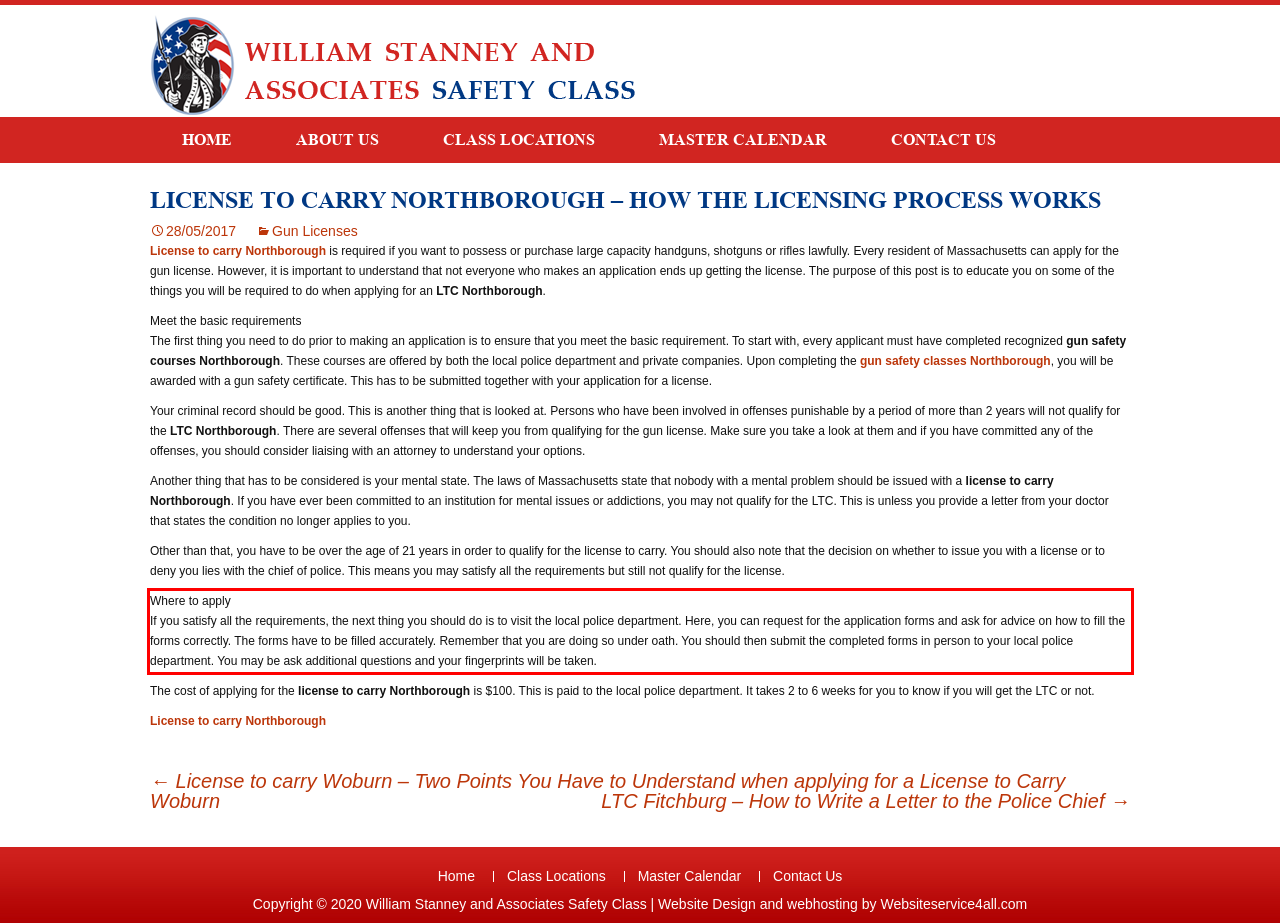You are provided with a screenshot of a webpage that includes a UI element enclosed in a red rectangle. Extract the text content inside this red rectangle.

Where to apply If you satisfy all the requirements, the next thing you should do is to visit the local police department. Here, you can request for the application forms and ask for advice on how to fill the forms correctly. The forms have to be filled accurately. Remember that you are doing so under oath. You should then submit the completed forms in person to your local police department. You may be ask additional questions and your fingerprints will be taken.